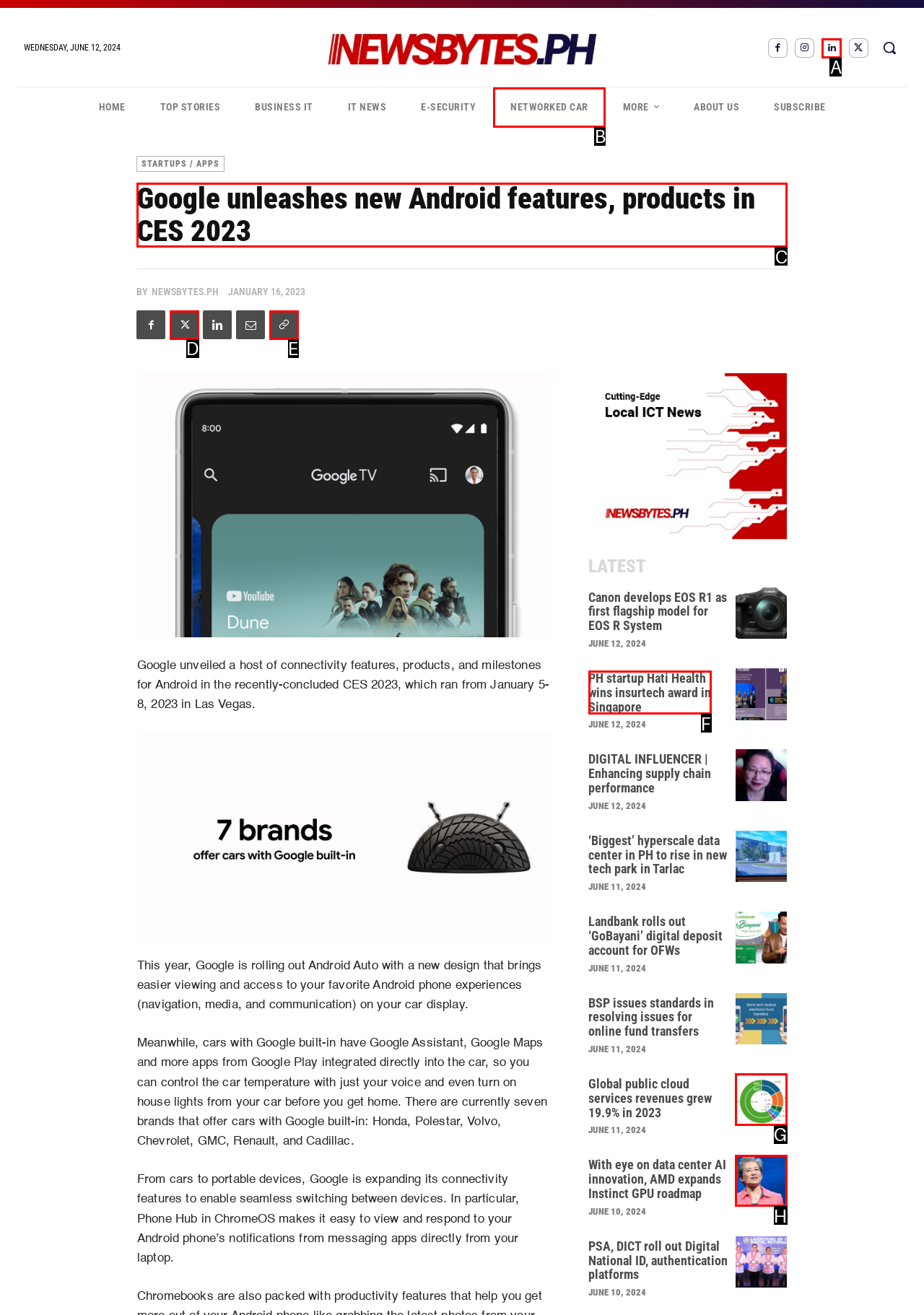Specify which HTML element I should click to complete this instruction: Read the article about Google unleashing new Android features Answer with the letter of the relevant option.

C